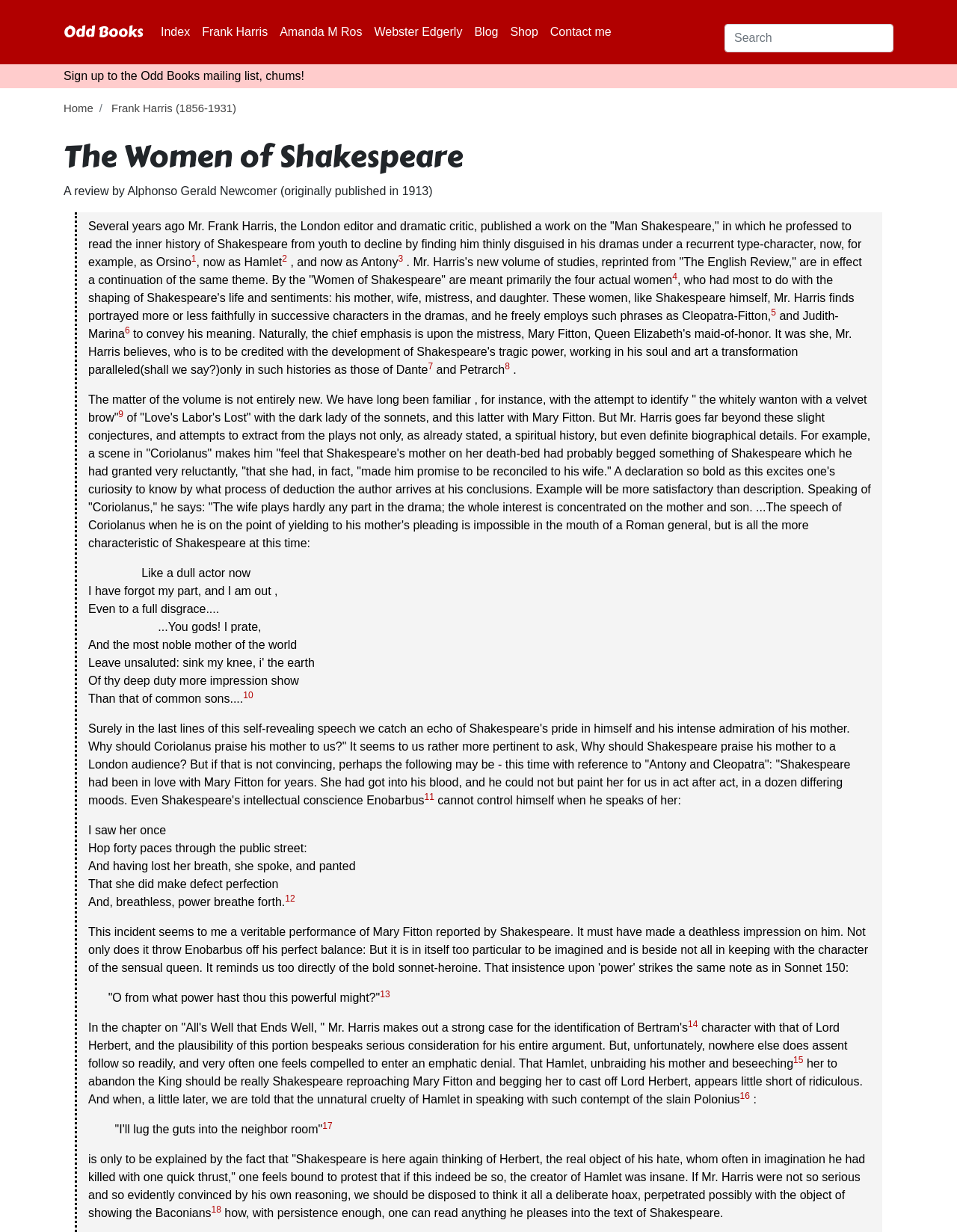Who is the subject of the book being reviewed?
Based on the image, provide your answer in one word or phrase.

Shakespeare